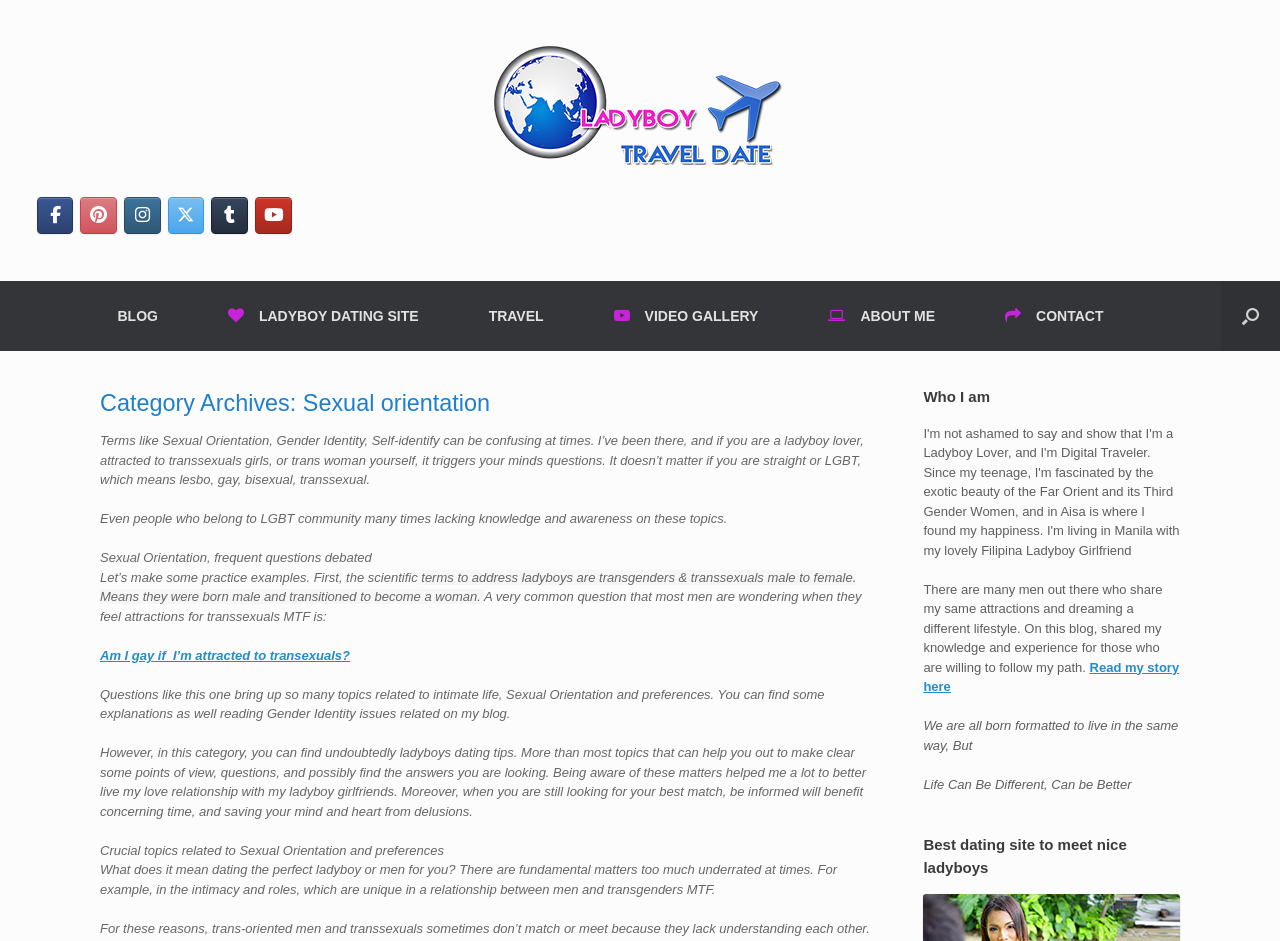Determine the bounding box coordinates for the element that should be clicked to follow this instruction: "Read my story here". The coordinates should be given as four float numbers between 0 and 1, in the format [left, top, right, bottom].

[0.721, 0.701, 0.921, 0.738]